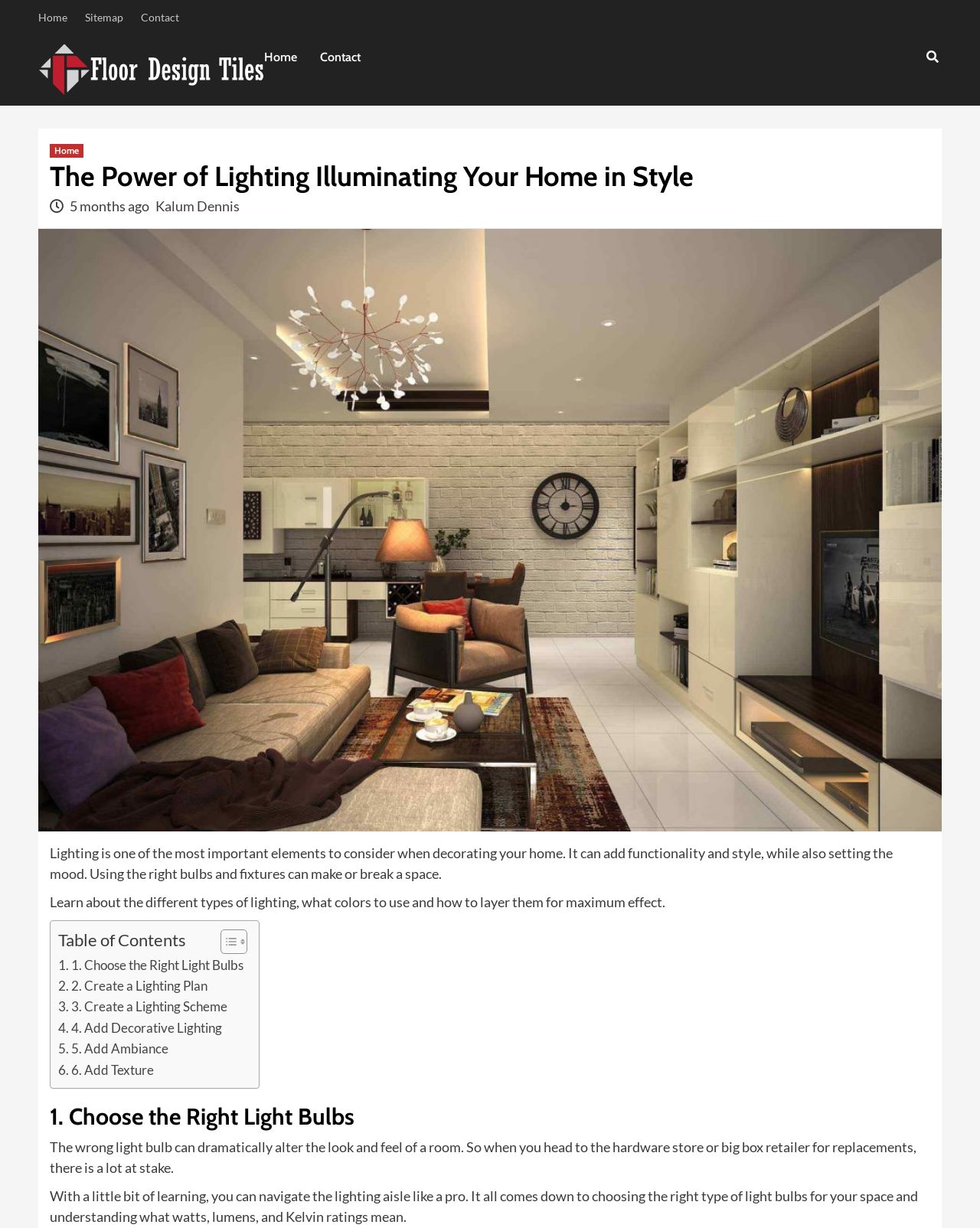Please indicate the bounding box coordinates for the clickable area to complete the following task: "Click on the '1. Choose the Right Light Bulbs' link". The coordinates should be specified as four float numbers between 0 and 1, i.e., [left, top, right, bottom].

[0.059, 0.777, 0.249, 0.794]